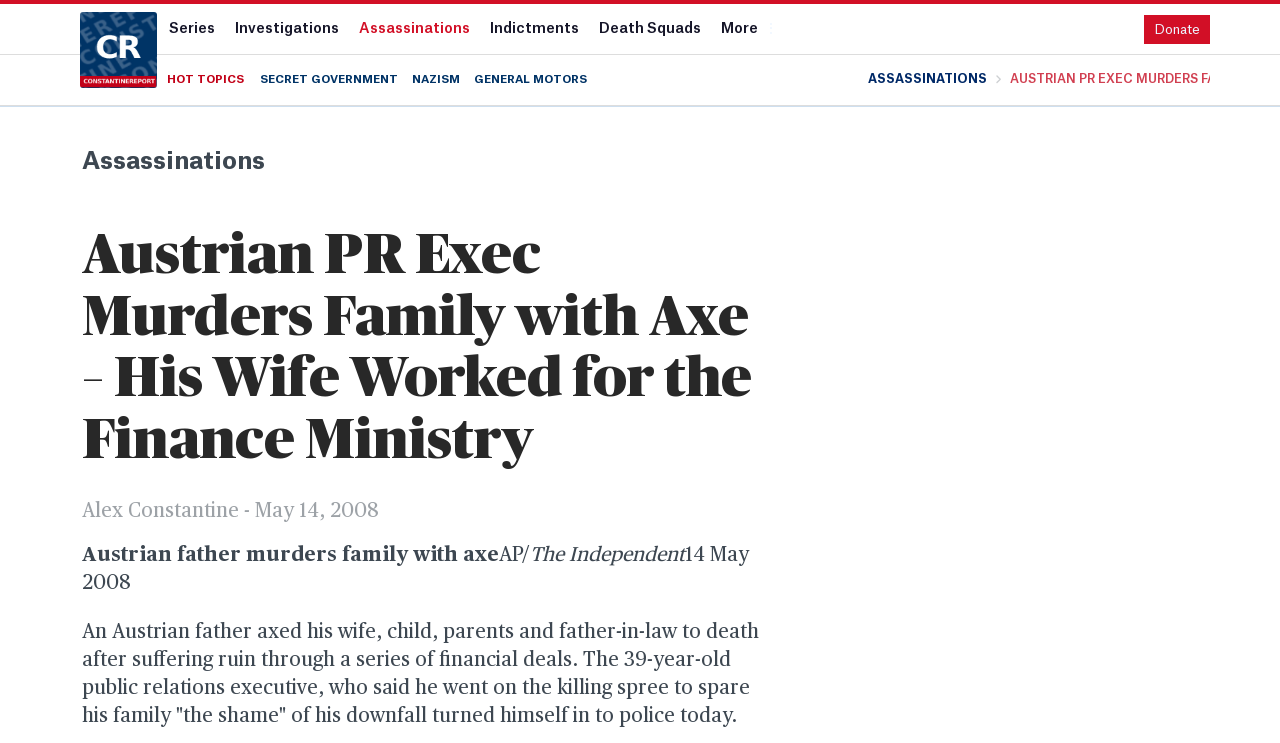Please specify the bounding box coordinates of the region to click in order to perform the following instruction: "View 'HOT TOPICS'".

[0.13, 0.1, 0.19, 0.114]